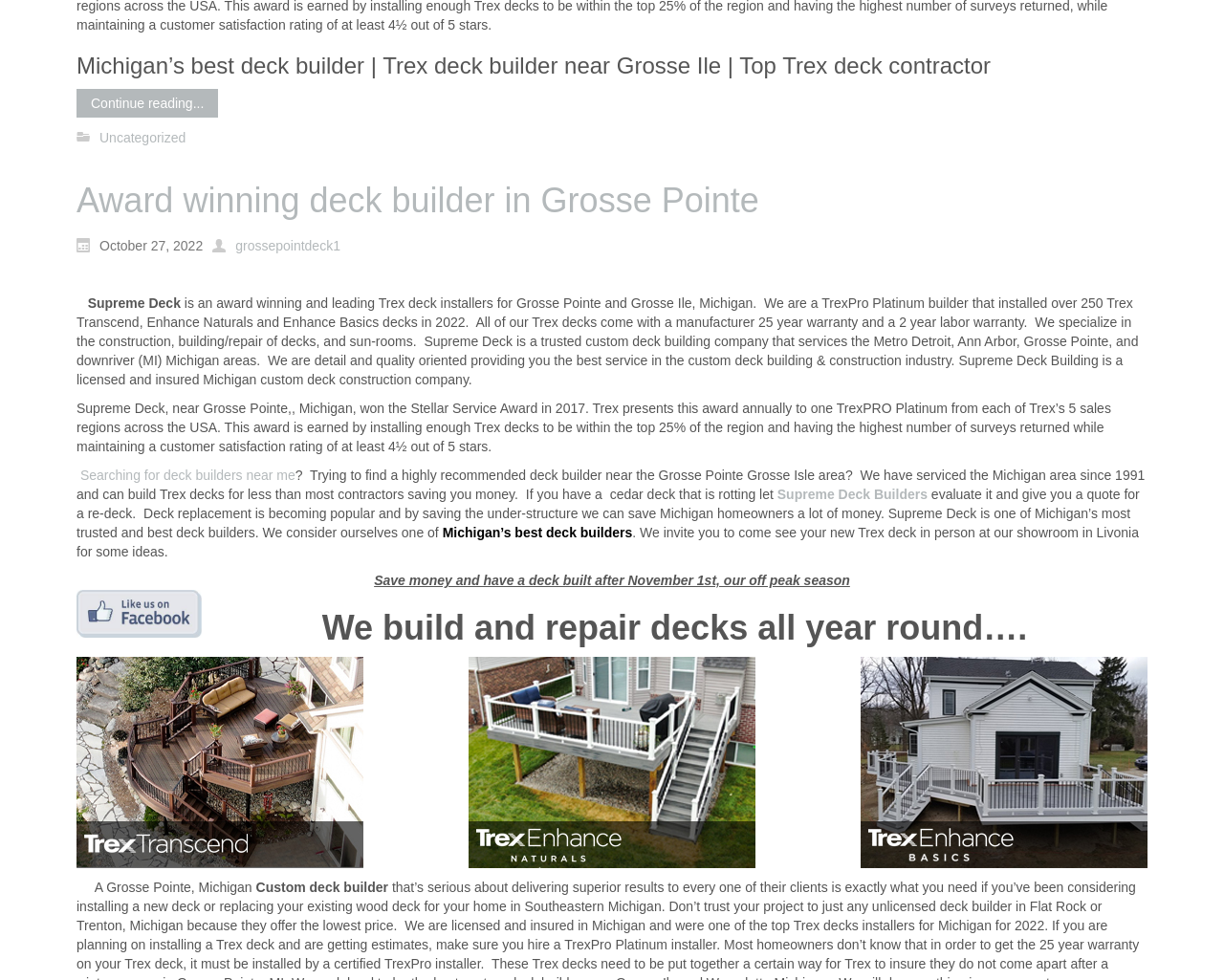What is the location of the showroom mentioned on the webpage?
Answer the question with a detailed and thorough explanation.

The location of the showroom mentioned on the webpage can be found in the text 'We invite you to come see your new Trex deck in person at our showroom in Livonia for some ideas.' which is located at the bottom of the webpage.